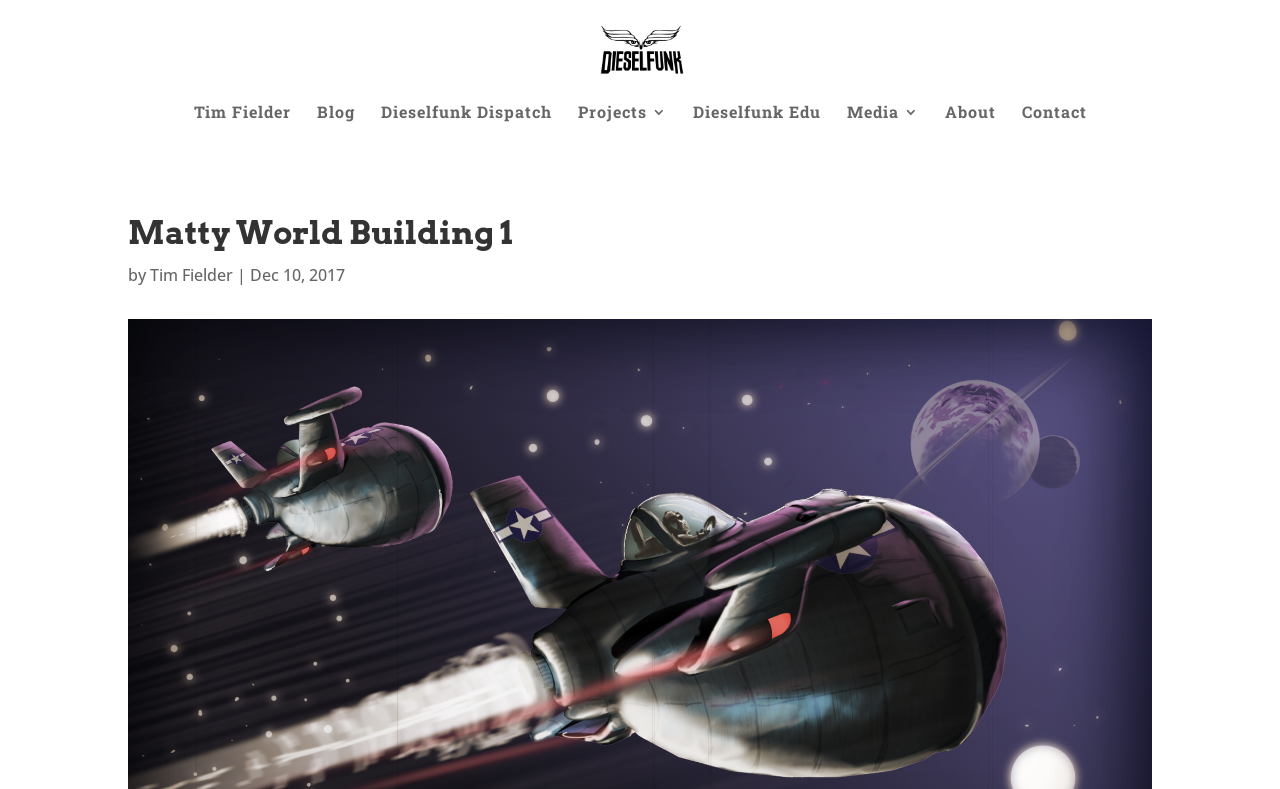Identify the bounding box coordinates for the element you need to click to achieve the following task: "contact the author". The coordinates must be four float values ranging from 0 to 1, formatted as [left, top, right, bottom].

[0.798, 0.133, 0.849, 0.174]